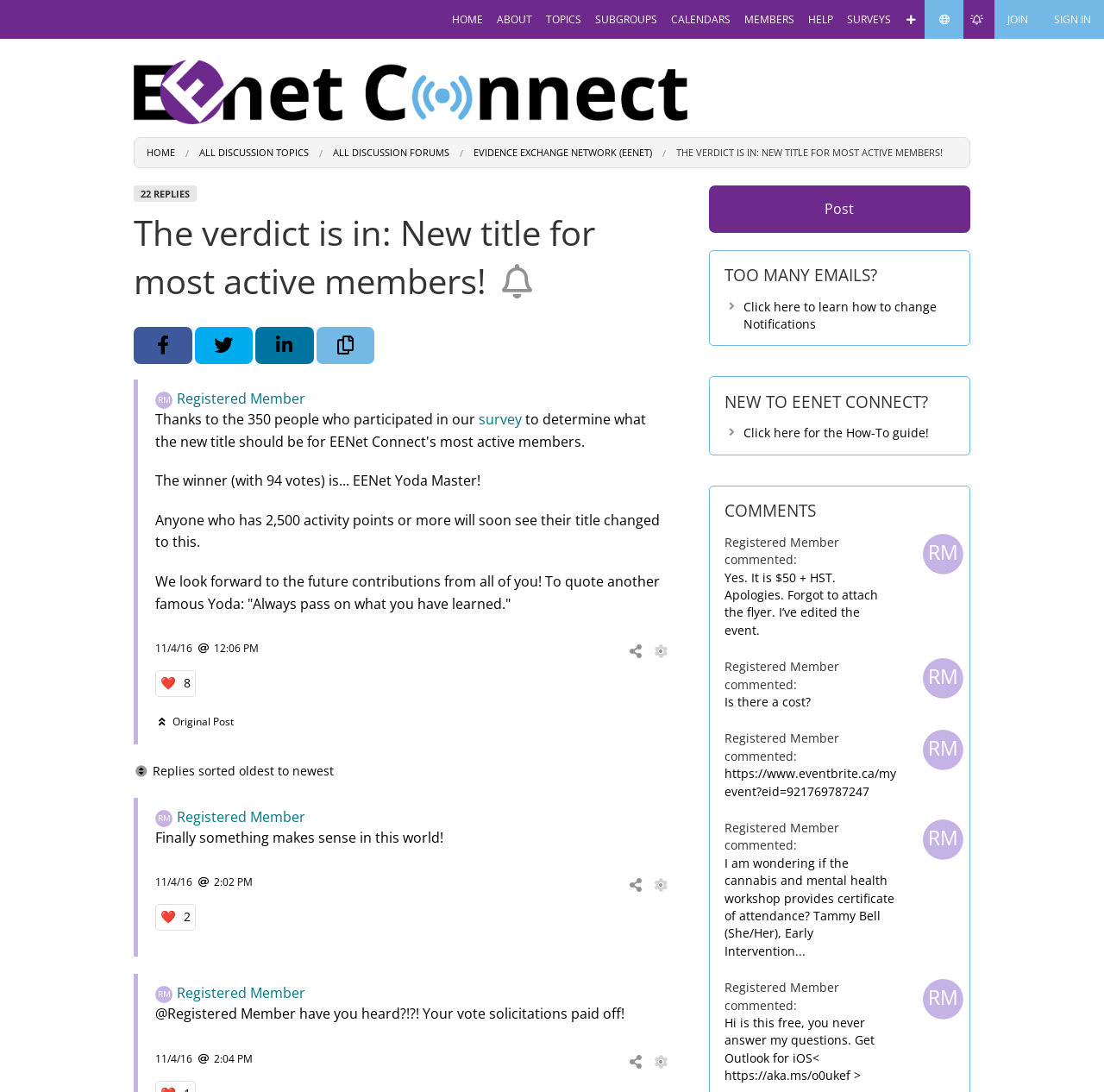Find the bounding box coordinates of the element to click in order to complete the given instruction: "Share on Facebook."

[0.121, 0.299, 0.174, 0.333]